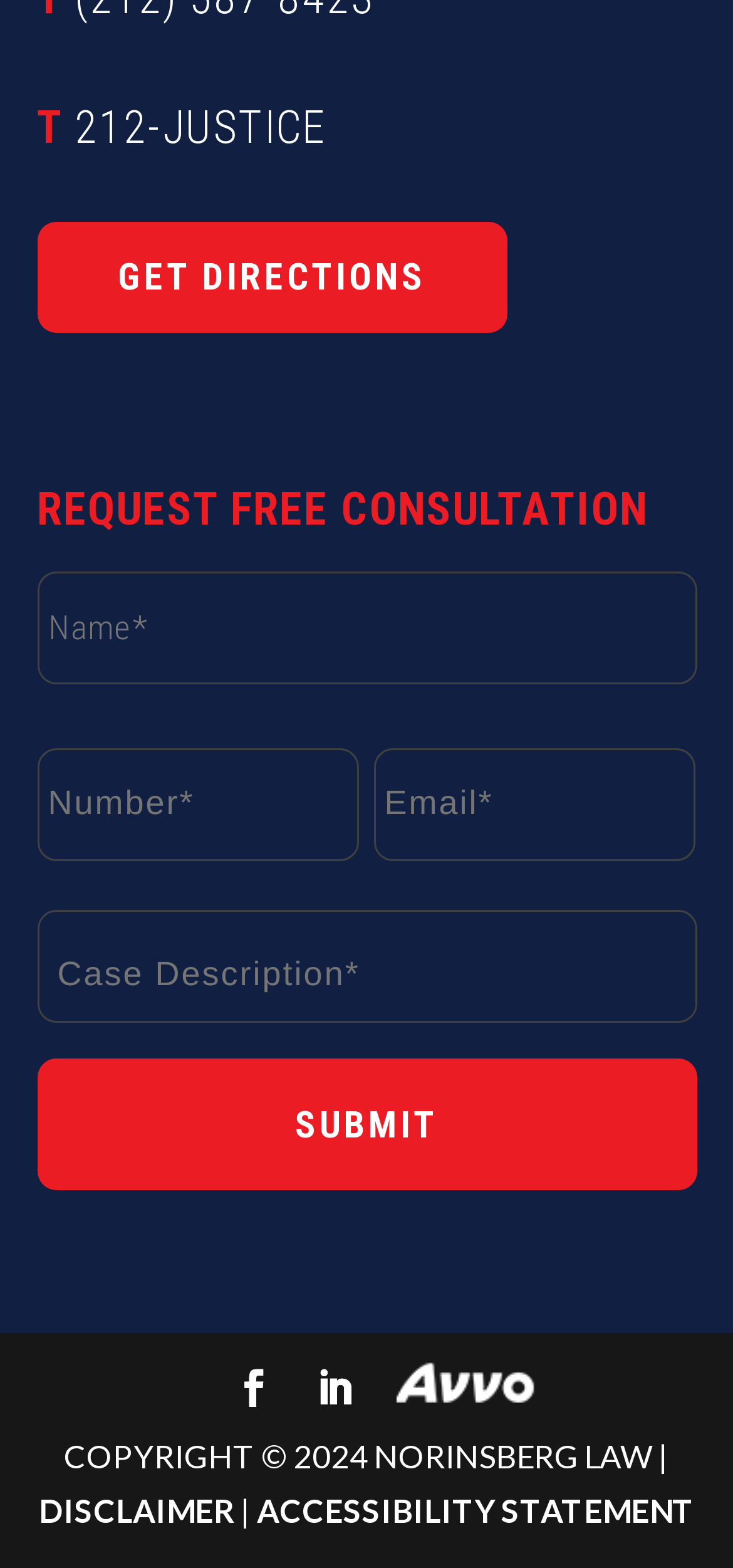Locate the coordinates of the bounding box for the clickable region that fulfills this instruction: "Get directions".

[0.05, 0.142, 0.691, 0.212]